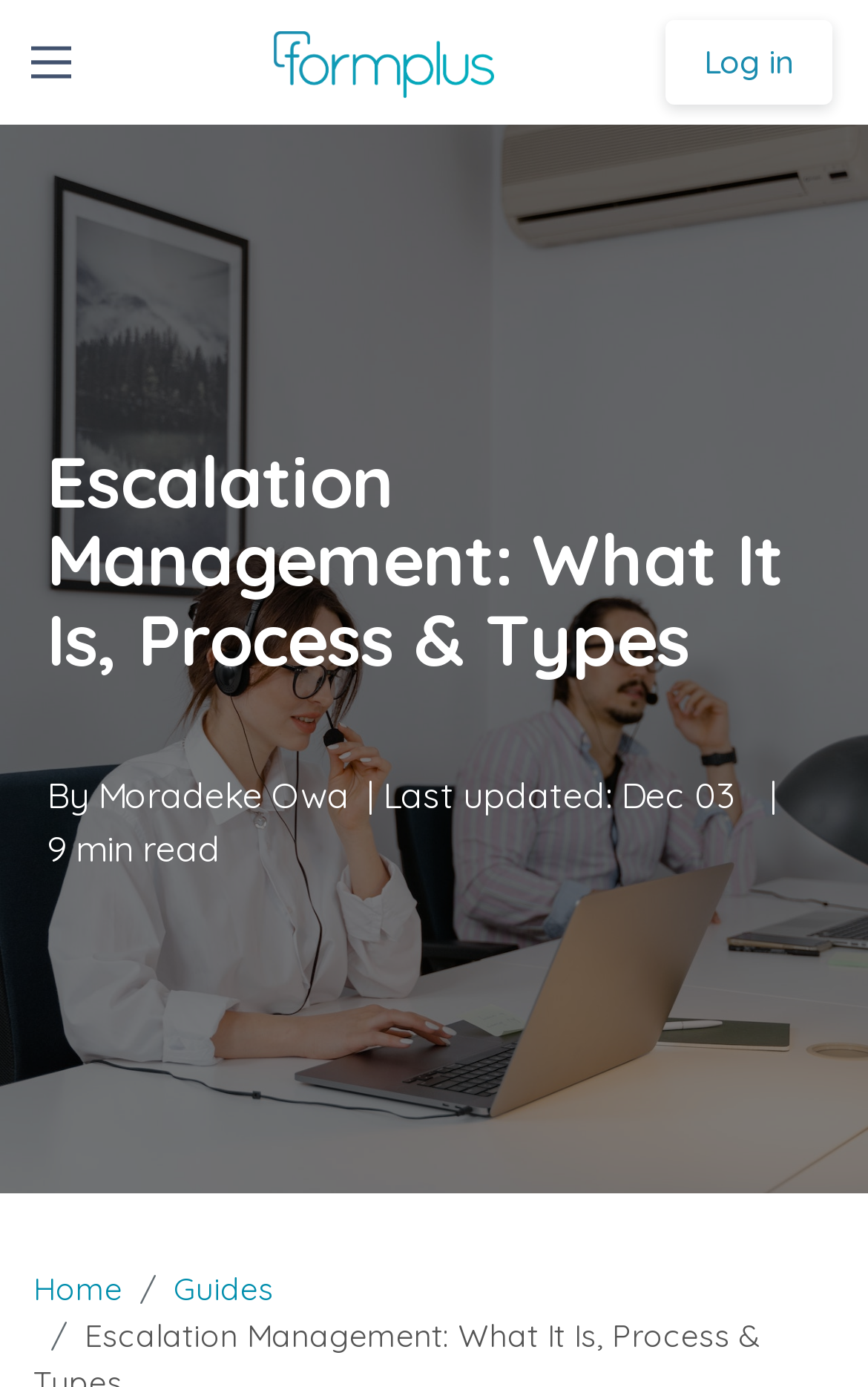What is the last updated date of the article?
Refer to the image and give a detailed answer to the question.

I found a StaticText element with the text 'Last updated:' and another StaticText element with the text 'Dec 03' next to it. This suggests that the last updated date of the article is 'Dec 03'.